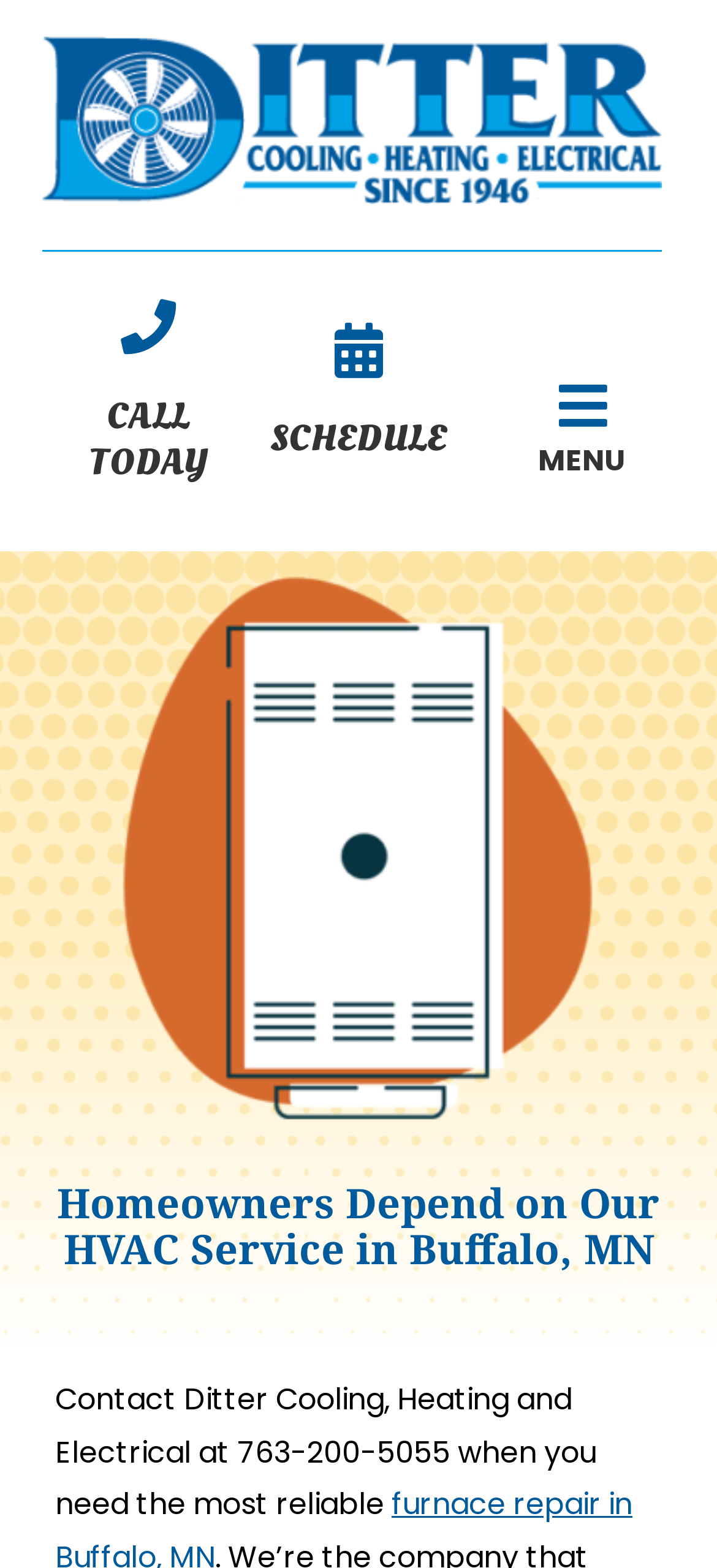Please provide the bounding box coordinates for the element that needs to be clicked to perform the instruction: "Open the main menu". The coordinates must consist of four float numbers between 0 and 1, formatted as [left, top, right, bottom].

[0.664, 0.227, 0.923, 0.29]